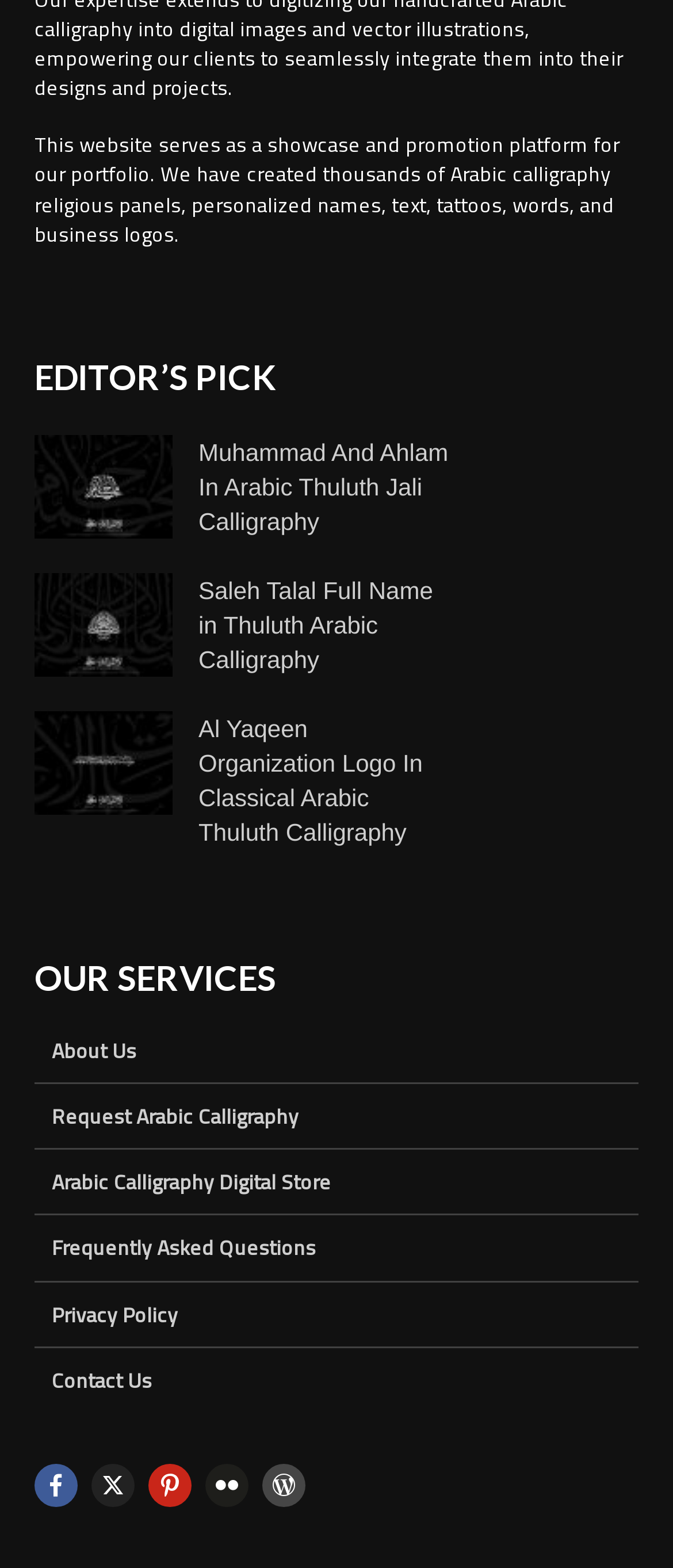What services are offered by the website?
Based on the image, provide your answer in one word or phrase.

Request Arabic Calligraphy, etc.